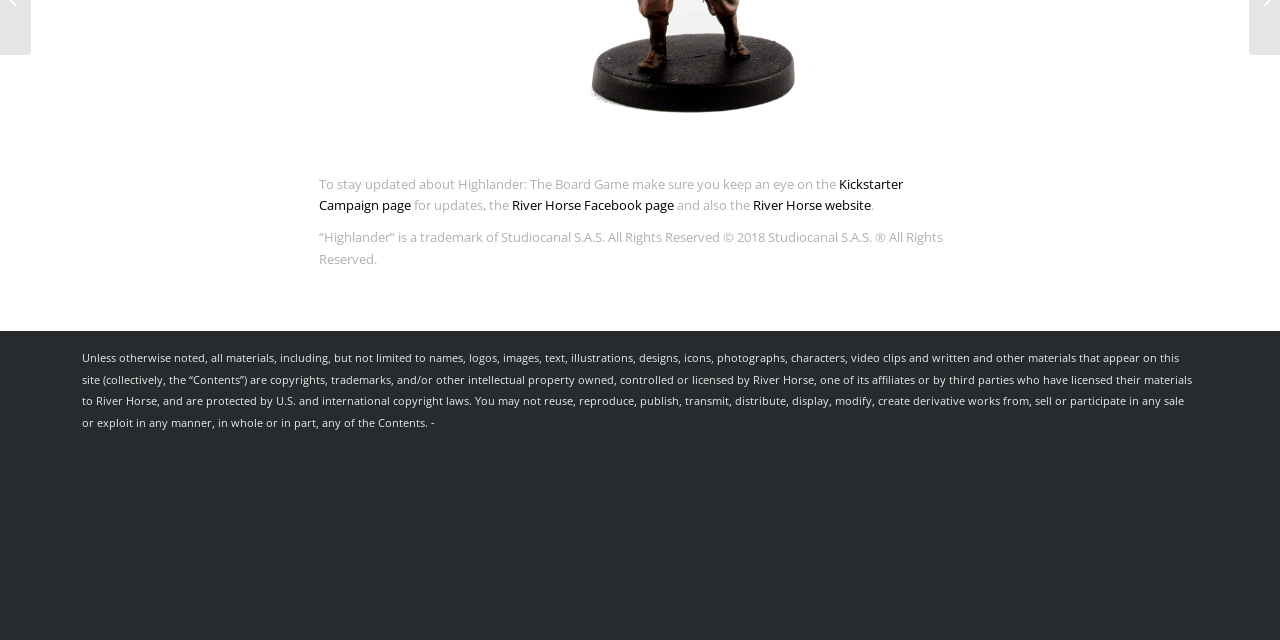Identify the coordinates of the bounding box for the element described below: "Galaxy Locksmith Store". Return the coordinates as four float numbers between 0 and 1: [left, top, right, bottom].

None